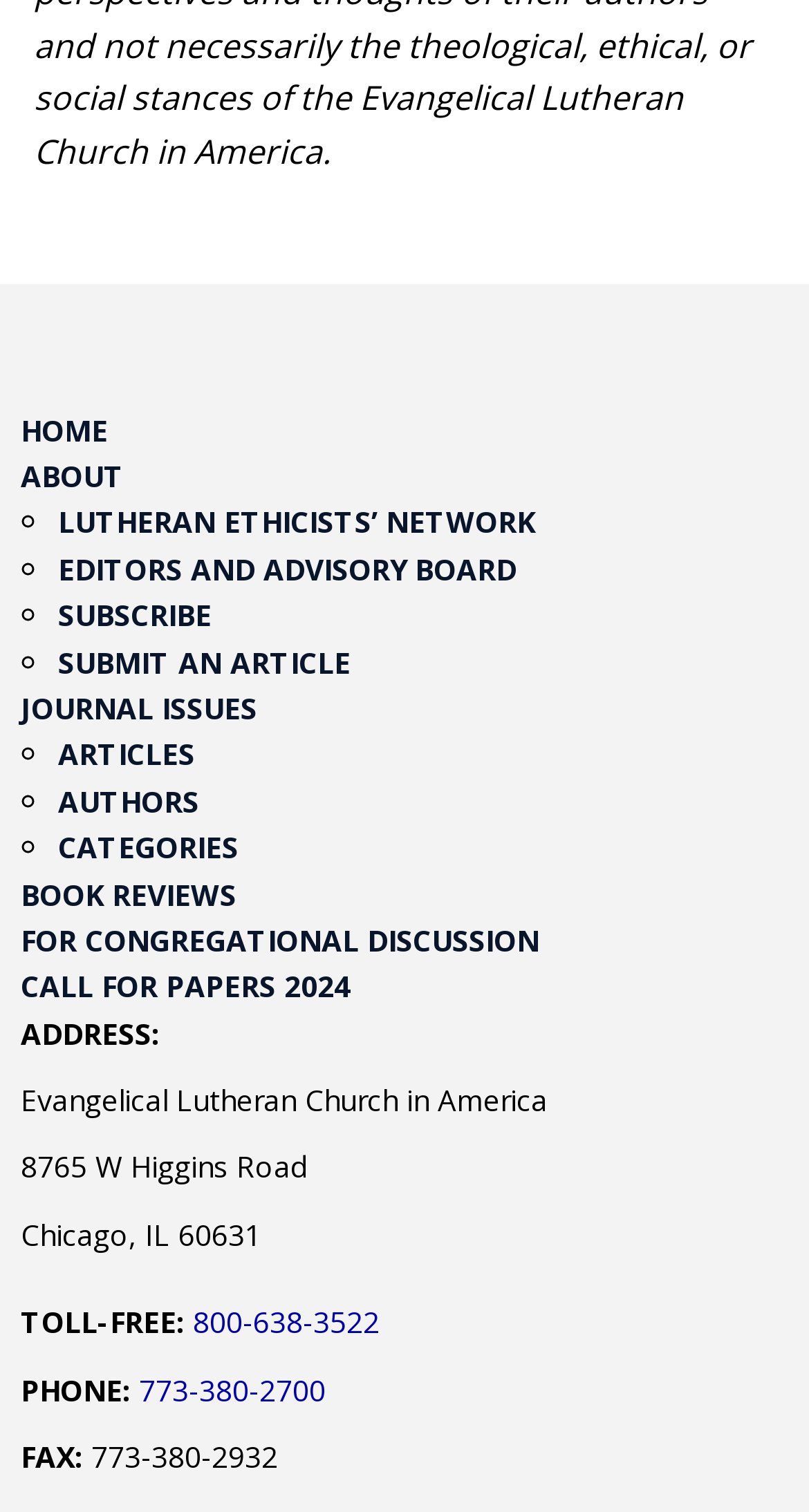Refer to the screenshot and answer the following question in detail:
What is the phone number for toll-free calls?

The phone number for toll-free calls is '800-638-3522' because it is the link text associated with the 'TOLL-FREE' static text, with a bounding box coordinate of [0.238, 0.861, 0.469, 0.887].